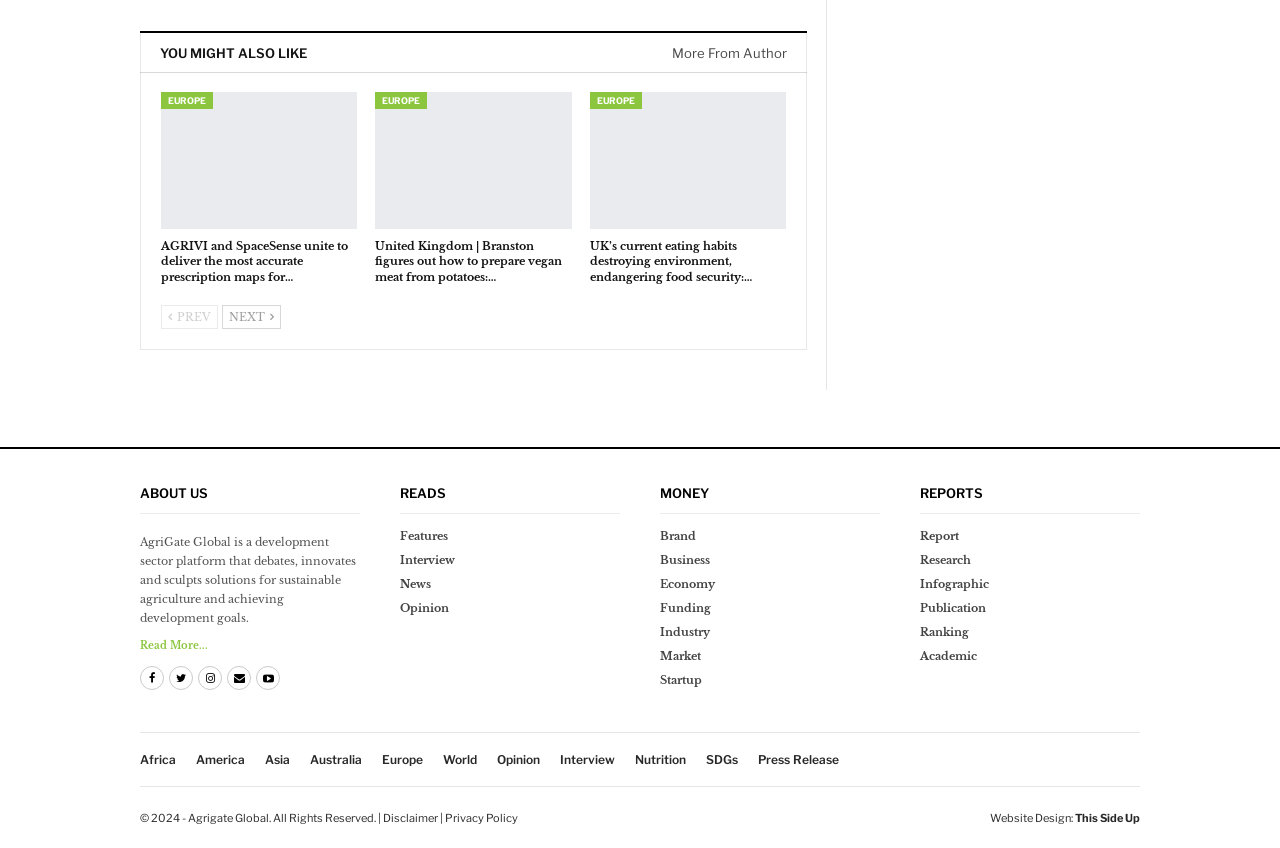What is the name of the platform that debates, innovates, and sculpts solutions for sustainable agriculture?
Using the visual information, respond with a single word or phrase.

AgriGate Global